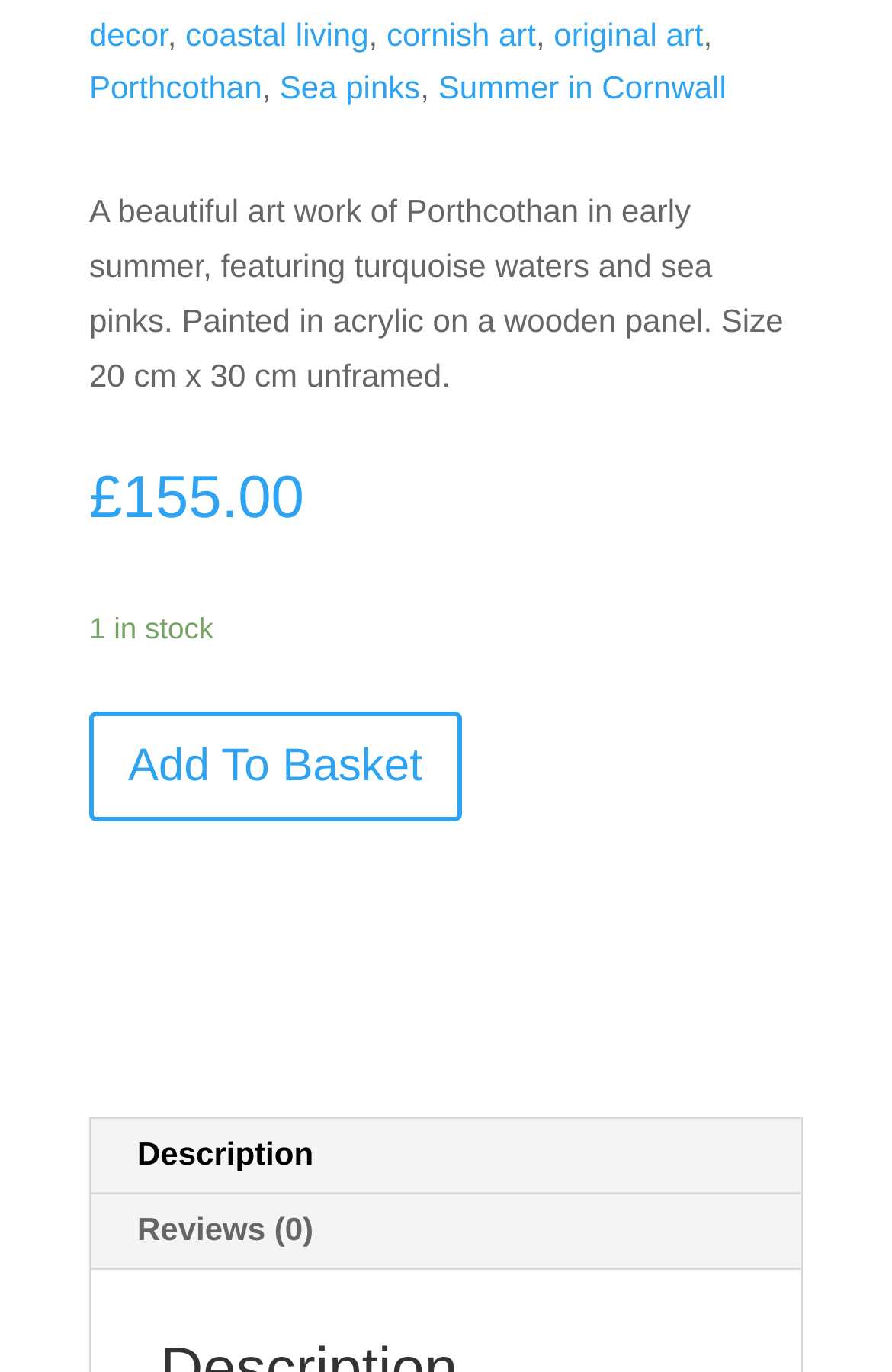Find and provide the bounding box coordinates for the UI element described with: "Porthcothan".

[0.1, 0.051, 0.294, 0.077]